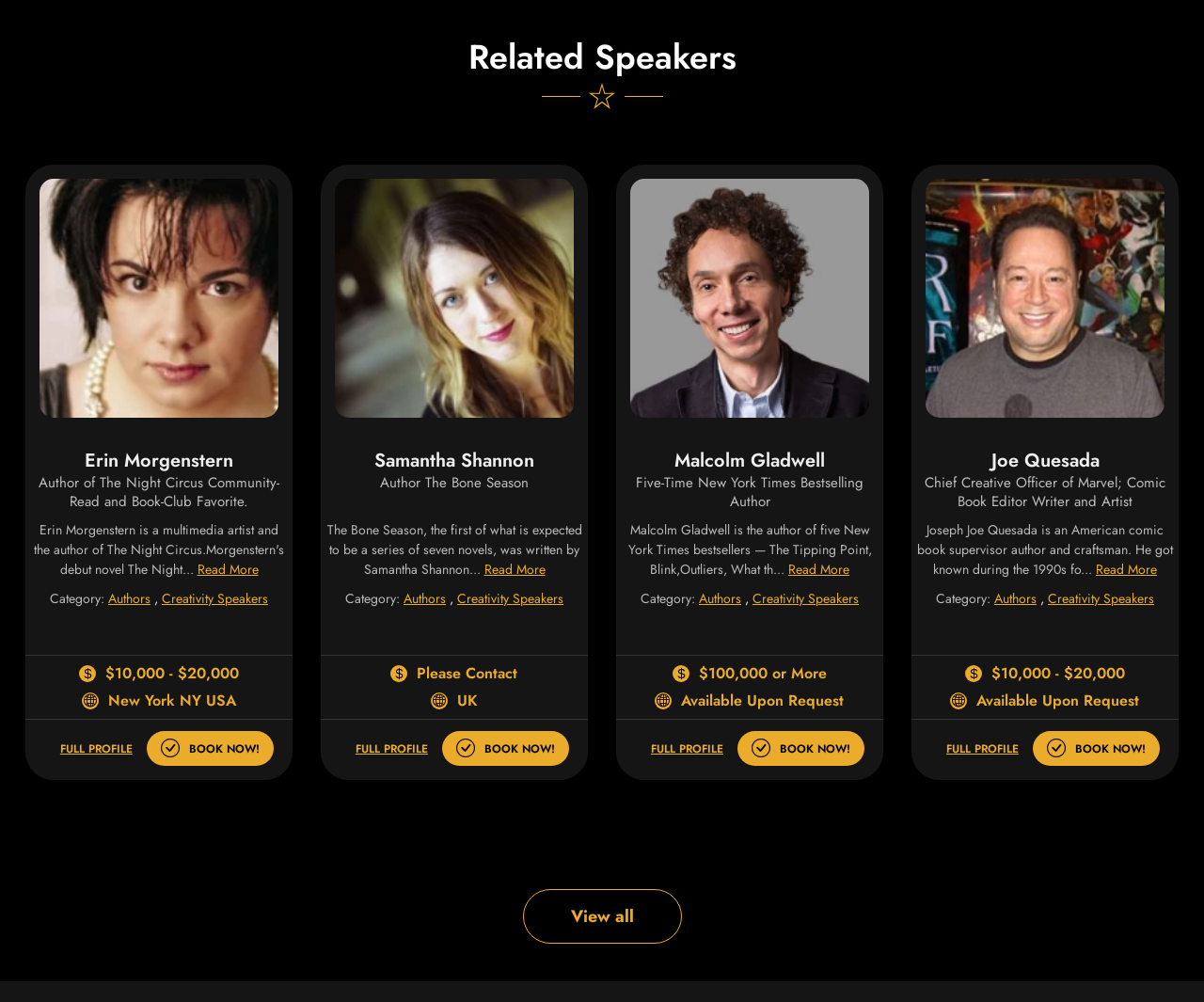Give a one-word or one-phrase response to the question:
What is the fee range of Malcolm Gladwell?

$100,000 or More